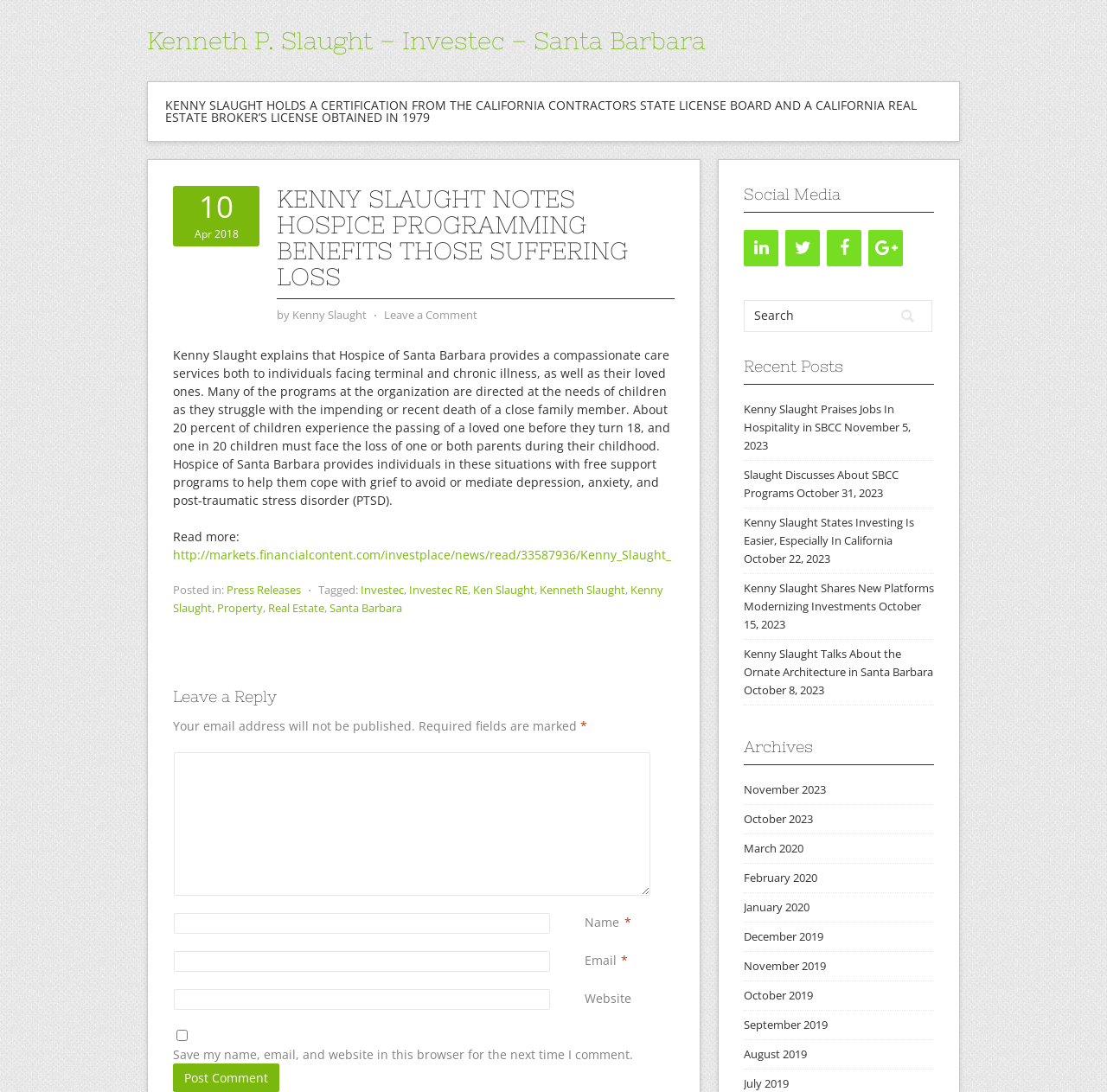Locate the bounding box coordinates of the item that should be clicked to fulfill the instruction: "Click on the link to read more about Kenny Slaught's notes on hospice programming benefits".

[0.156, 0.5, 0.606, 0.515]